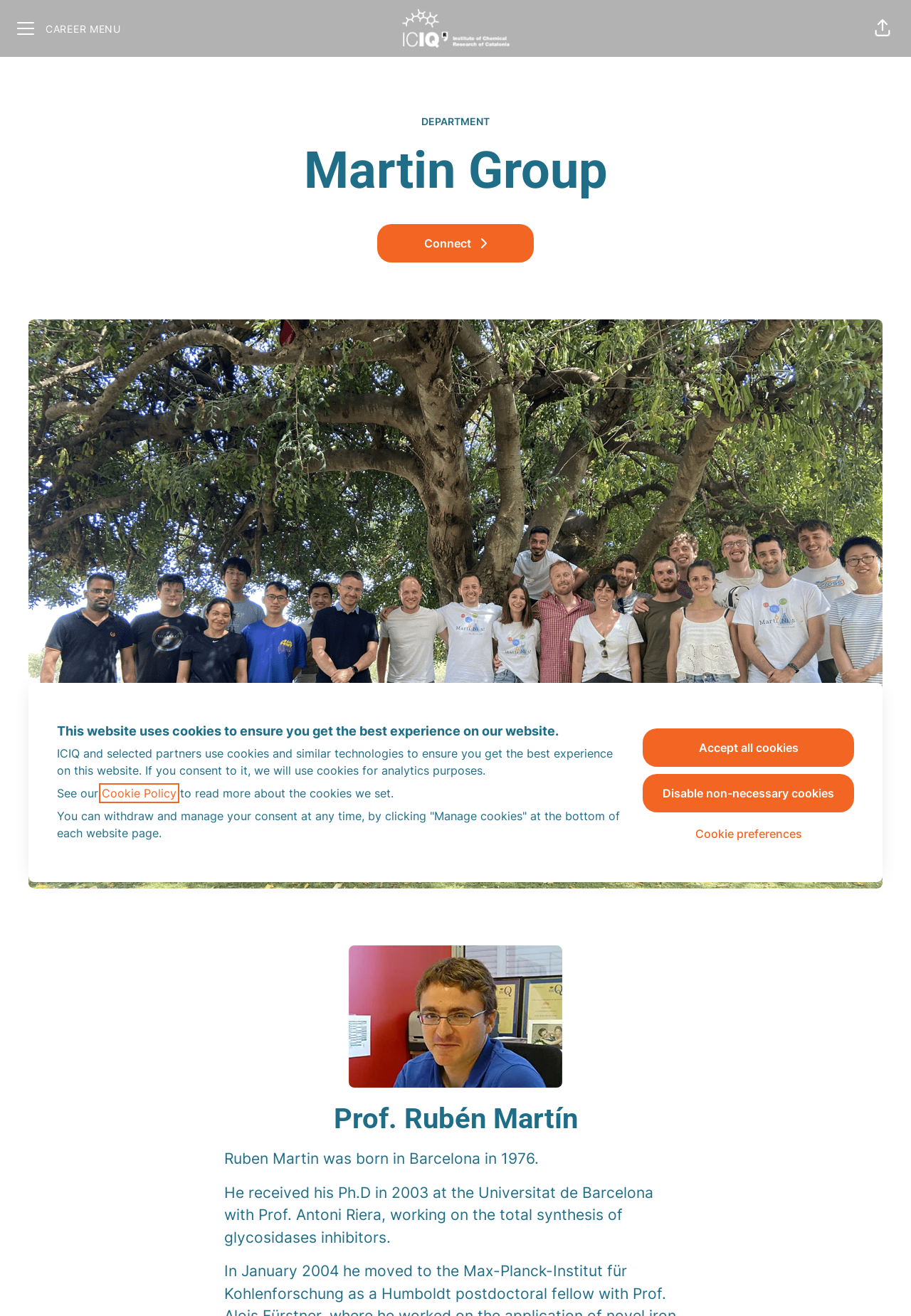What is the purpose of the cookies?
Answer the question with detailed information derived from the image.

I found the answer by reading the static text element that says 'ICIQ and selected partners use cookies and similar technologies to ensure you get the best experience on this website. If you consent to it, we will use cookies for analytics purposes.' which is located in the cookie consent dialog.